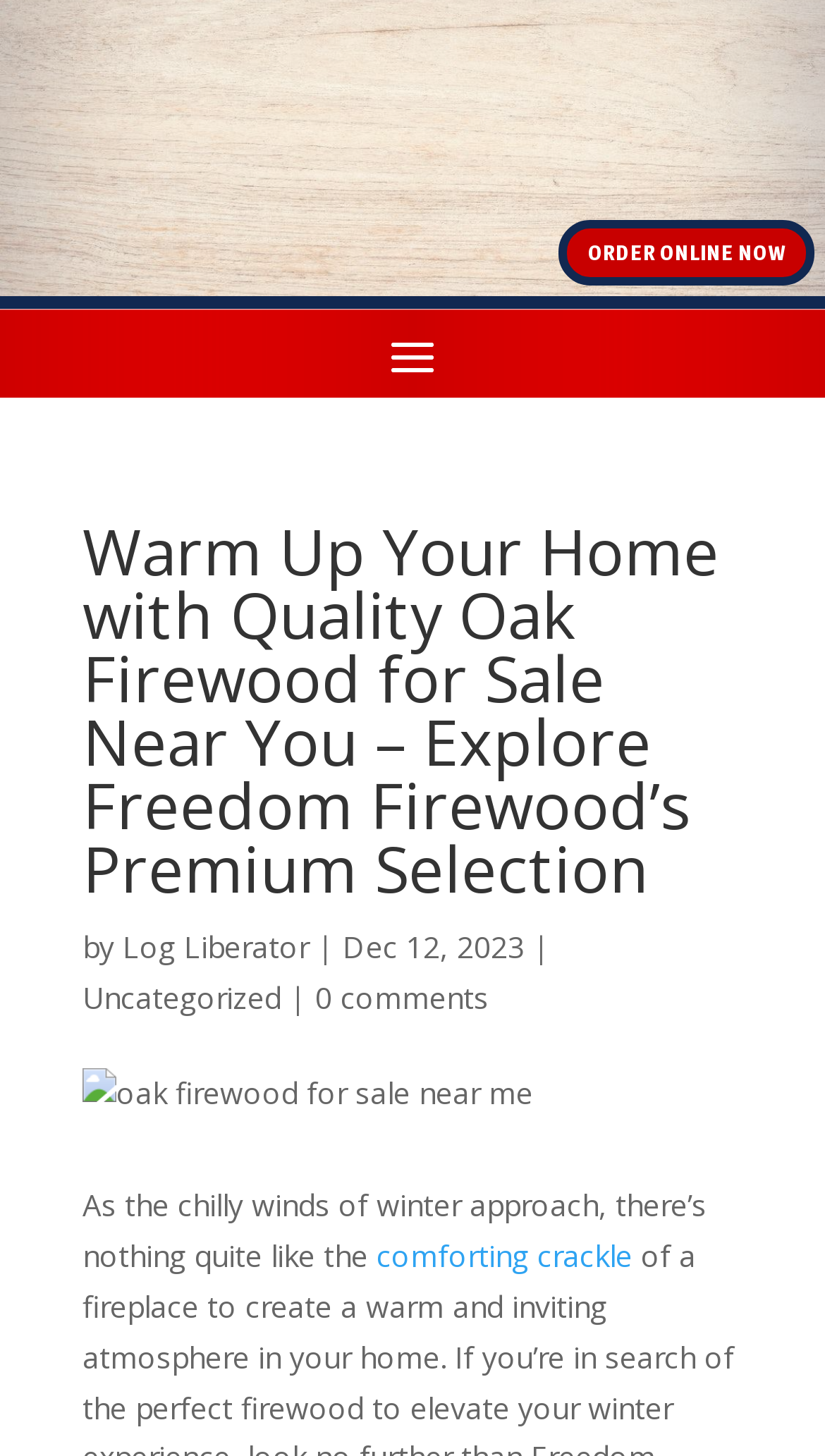What is the name of the blog post author?
From the screenshot, provide a brief answer in one word or phrase.

Log Liberator